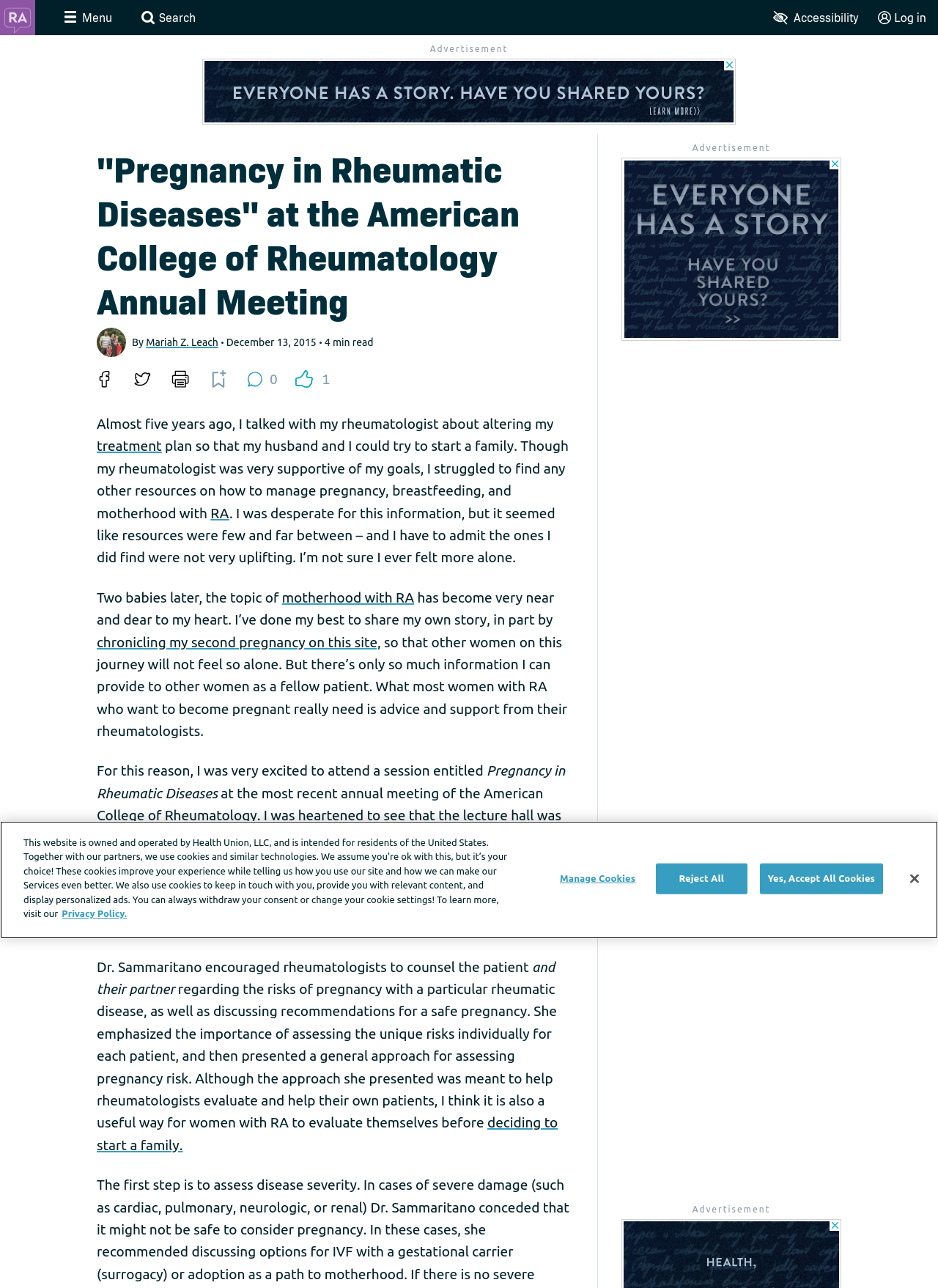Find the bounding box coordinates of the element to click in order to complete this instruction: "Click the print page button". The bounding box coordinates must be four float numbers between 0 and 1, denoted as [left, top, right, bottom].

[0.175, 0.282, 0.209, 0.307]